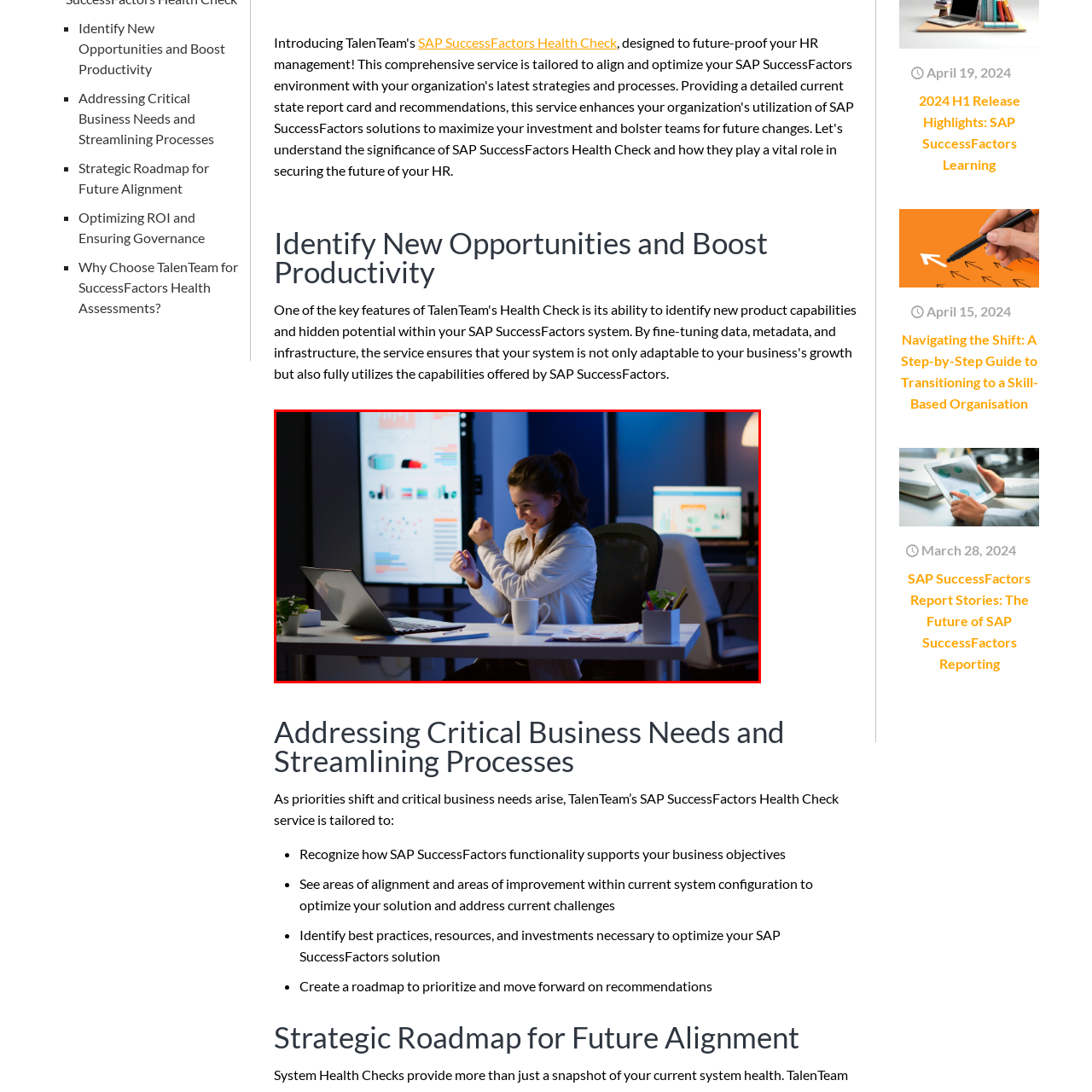Offer a detailed account of what is shown inside the red bounding box.

In a modern office setting illuminated by a blend of blue and white lights, a young woman expresses excitement and triumph as she sits at her desk, hands raised in celebration. She's dressed casually in a light-colored jacket, and her focused gaze is directed towards her laptop, suggesting she's just achieved a significant milestone. The desk is minimalistic, featuring a coffee cup and neatly organized papers, including graphs and notes, indicative of ongoing projects or reports.

In the background, two large screens display various colorful charts and data visualizations, underscoring the importance of data analysis in her work. This scene reflects a dynamic workplace environment where insights and breakthroughs are celebrated, showcasing the blend of technology and human achievement in strategic business operations.